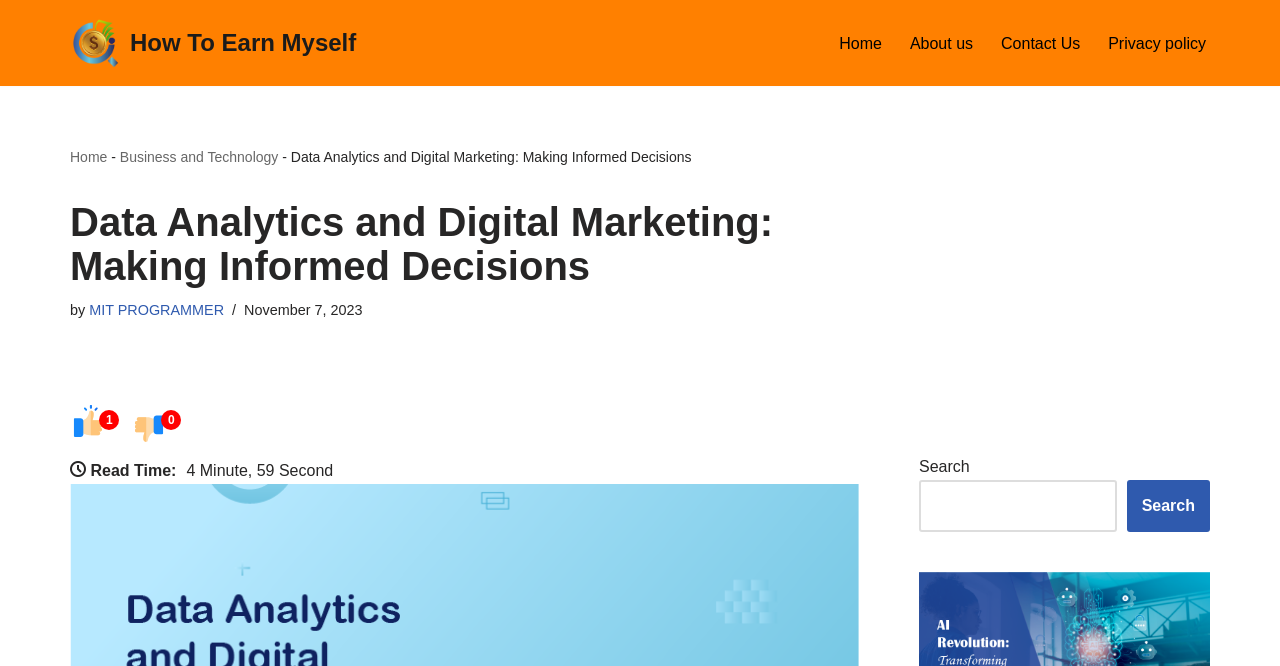Please determine the bounding box coordinates of the element to click in order to execute the following instruction: "Contact Us". The coordinates should be four float numbers between 0 and 1, specified as [left, top, right, bottom].

[0.782, 0.045, 0.844, 0.085]